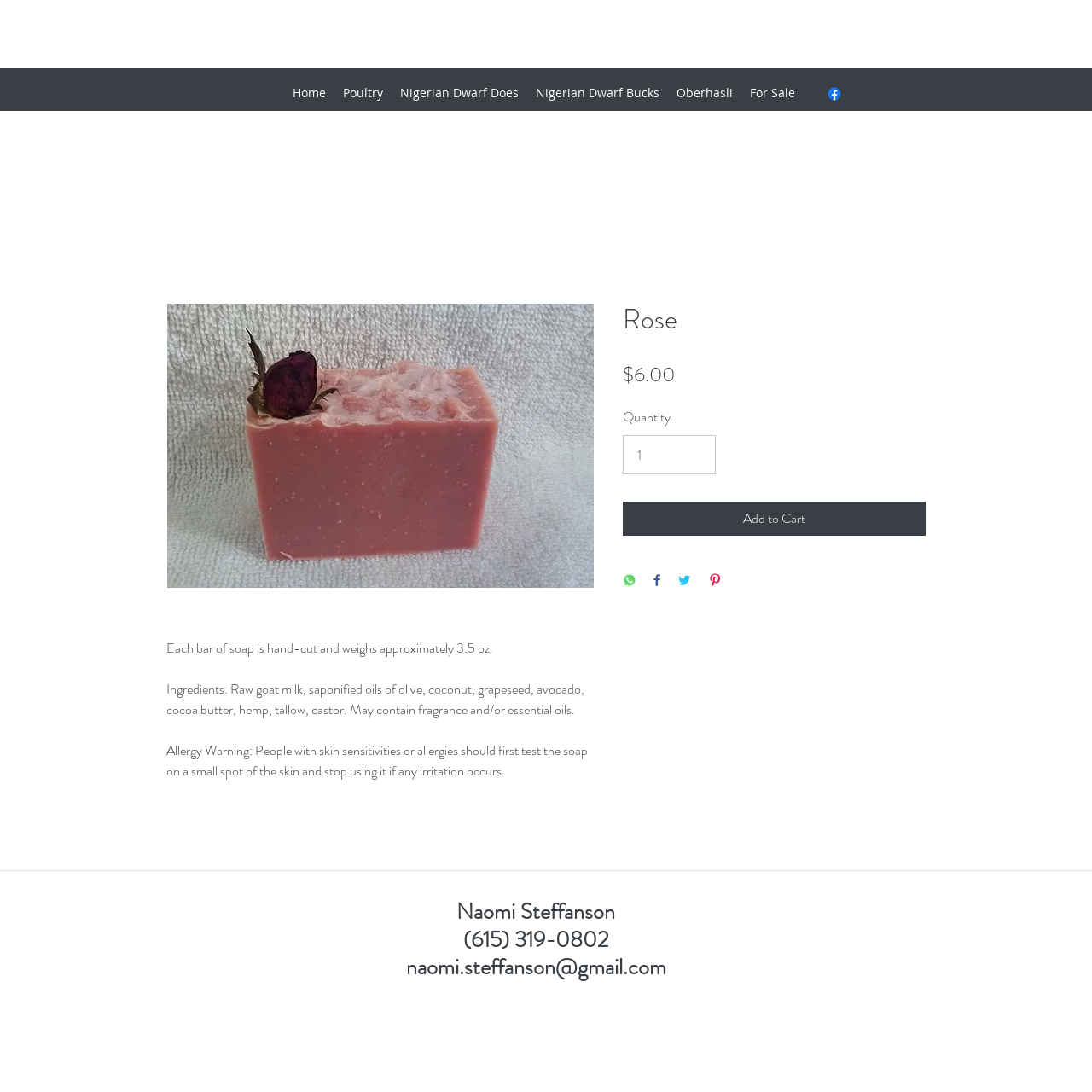Give a one-word or short phrase answer to the question: 
What is the minimum quantity of soap that can be purchased?

1